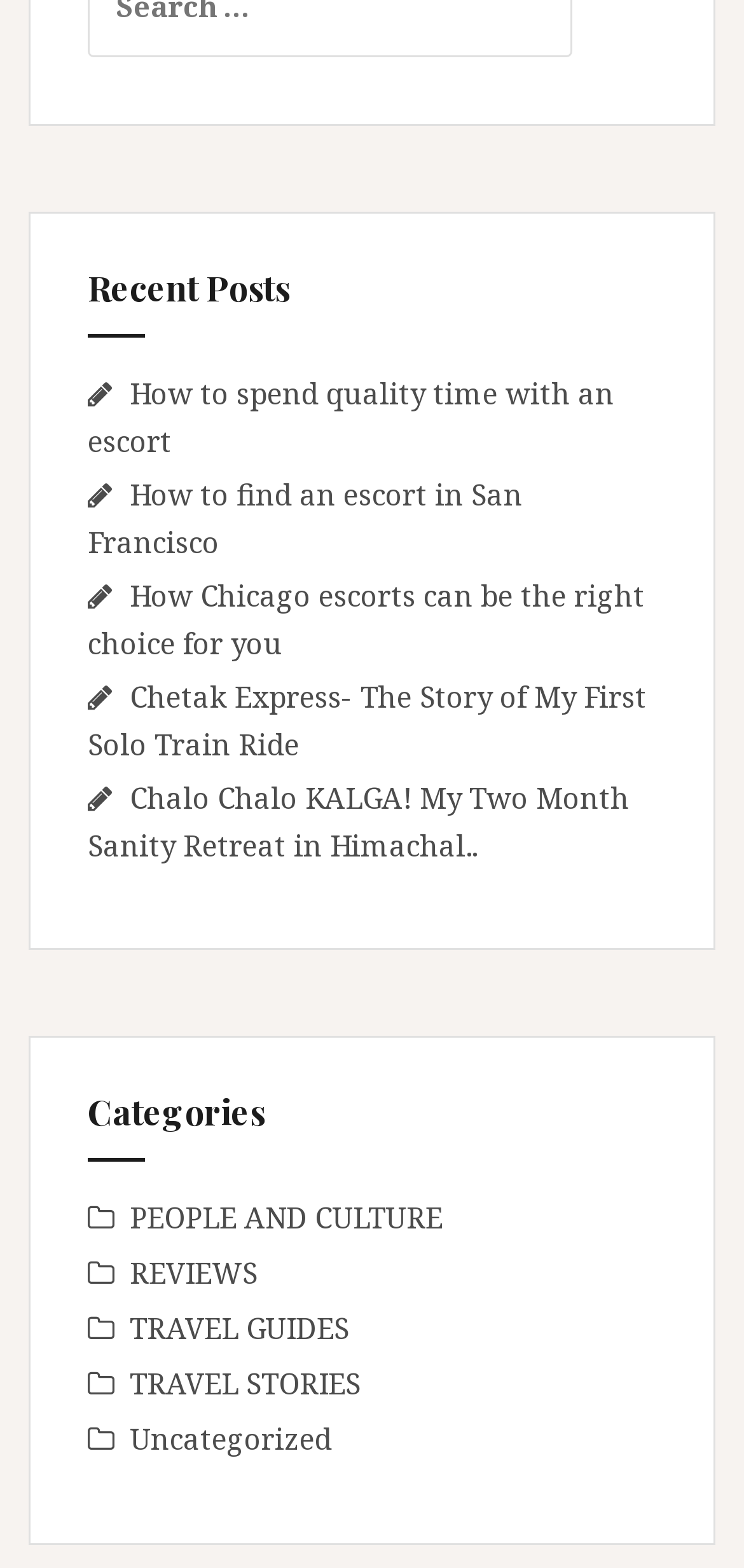How many posts are listed?
Relying on the image, give a concise answer in one word or a brief phrase.

6